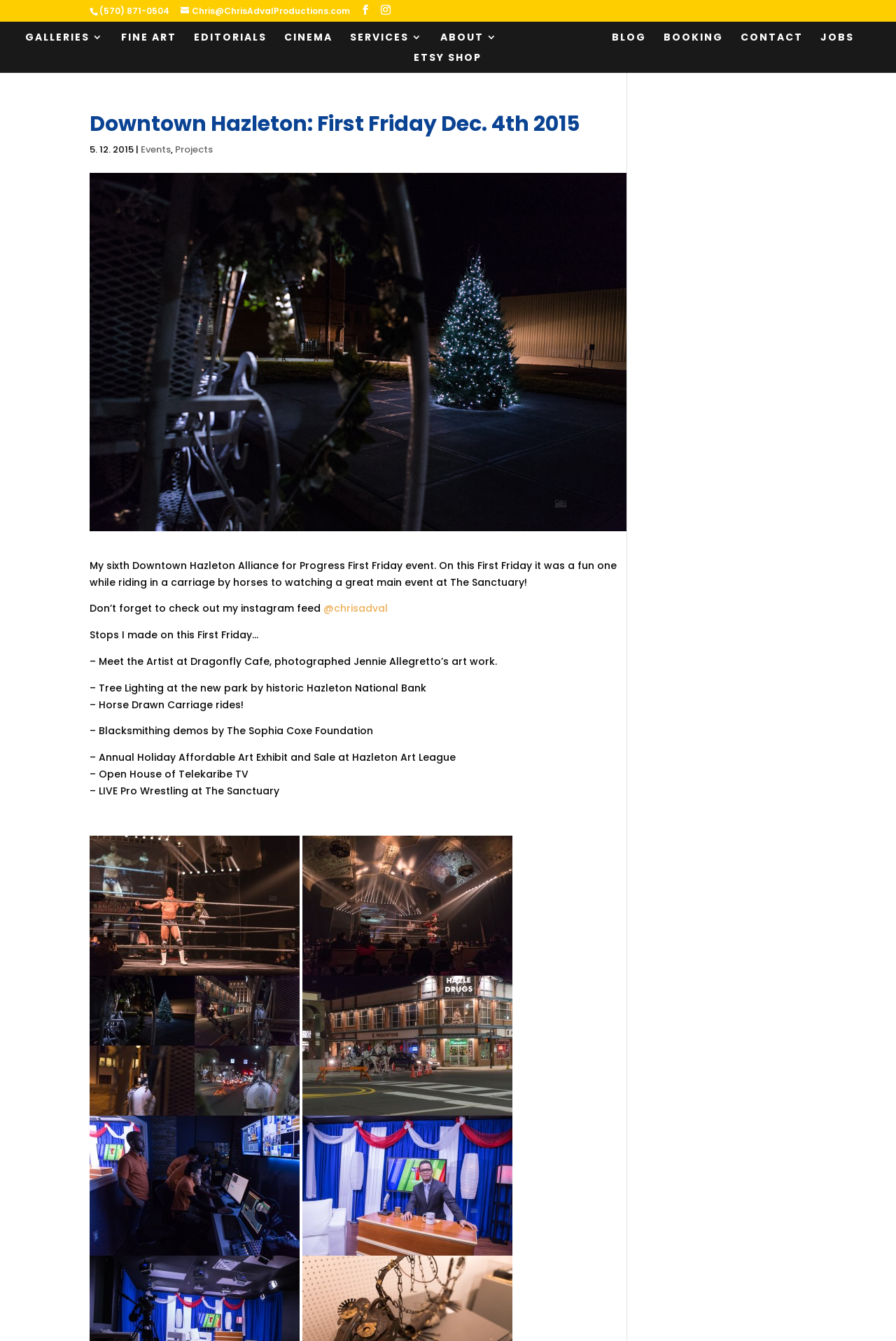Give the bounding box coordinates for this UI element: "Contact". The coordinates should be four float numbers between 0 and 1, arranged as [left, top, right, bottom].

[0.826, 0.024, 0.896, 0.039]